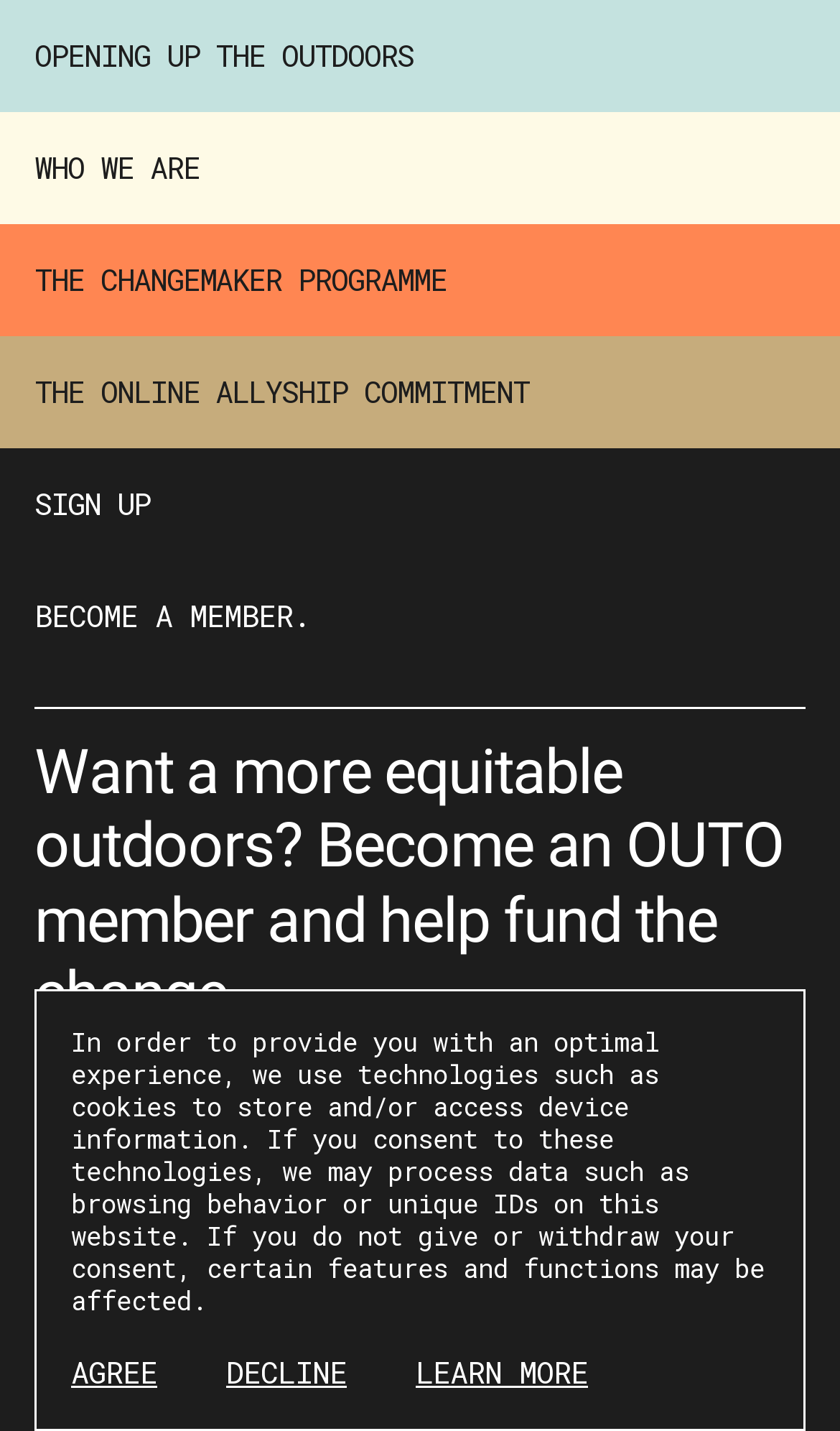What is the name of the initiative?
Based on the screenshot, give a detailed explanation to answer the question.

I found the answer by looking at the topmost link on the webpage, which says 'OPENING UP THE OUTDOORS'. This suggests that the webpage is about an initiative with this name.